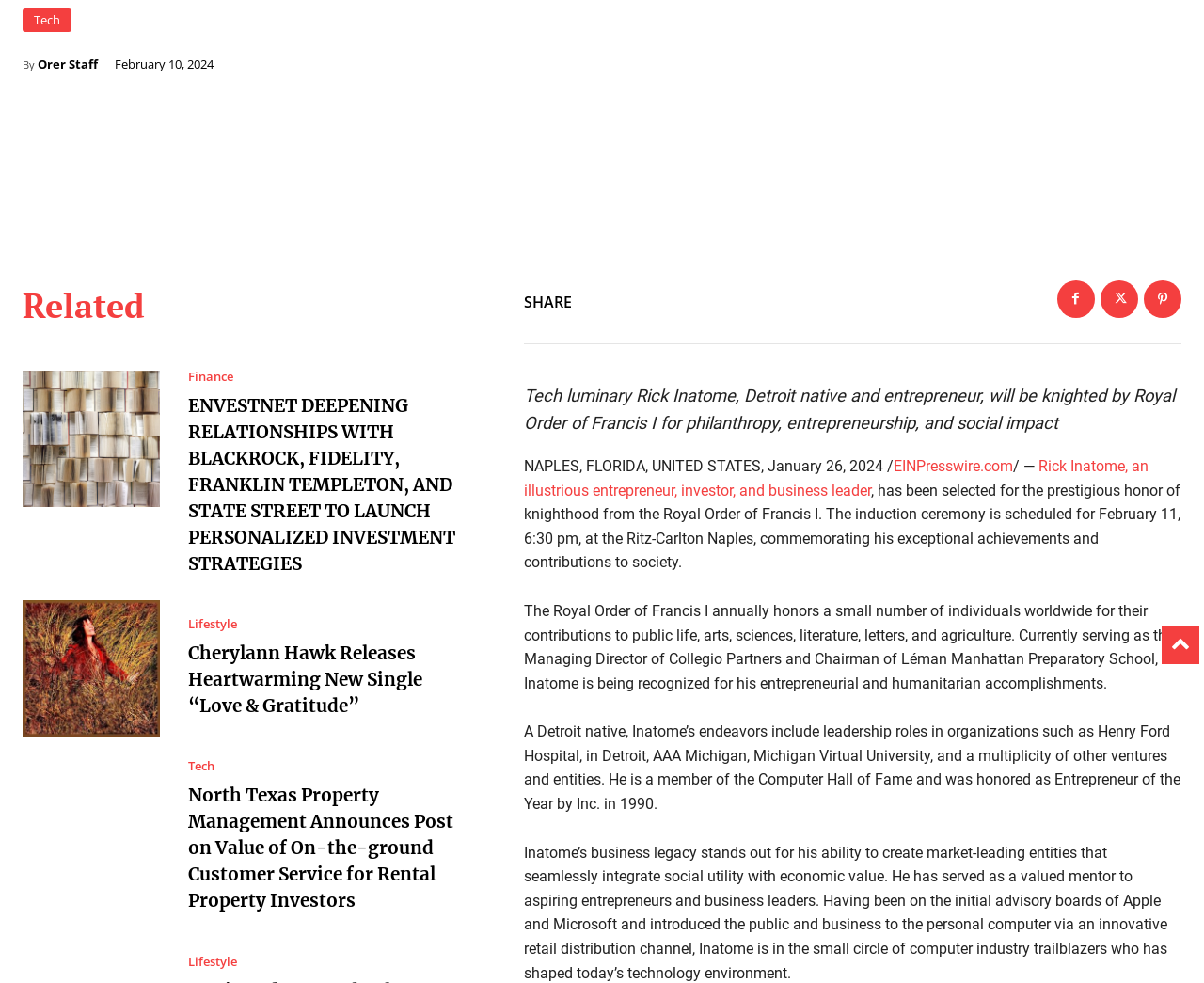Bounding box coordinates are specified in the format (top-left x, top-left y, bottom-right x, bottom-right y). All values are floating point numbers bounded between 0 and 1. Please provide the bounding box coordinate of the region this sentence describes: Pinterest

[0.912, 0.262, 0.944, 0.3]